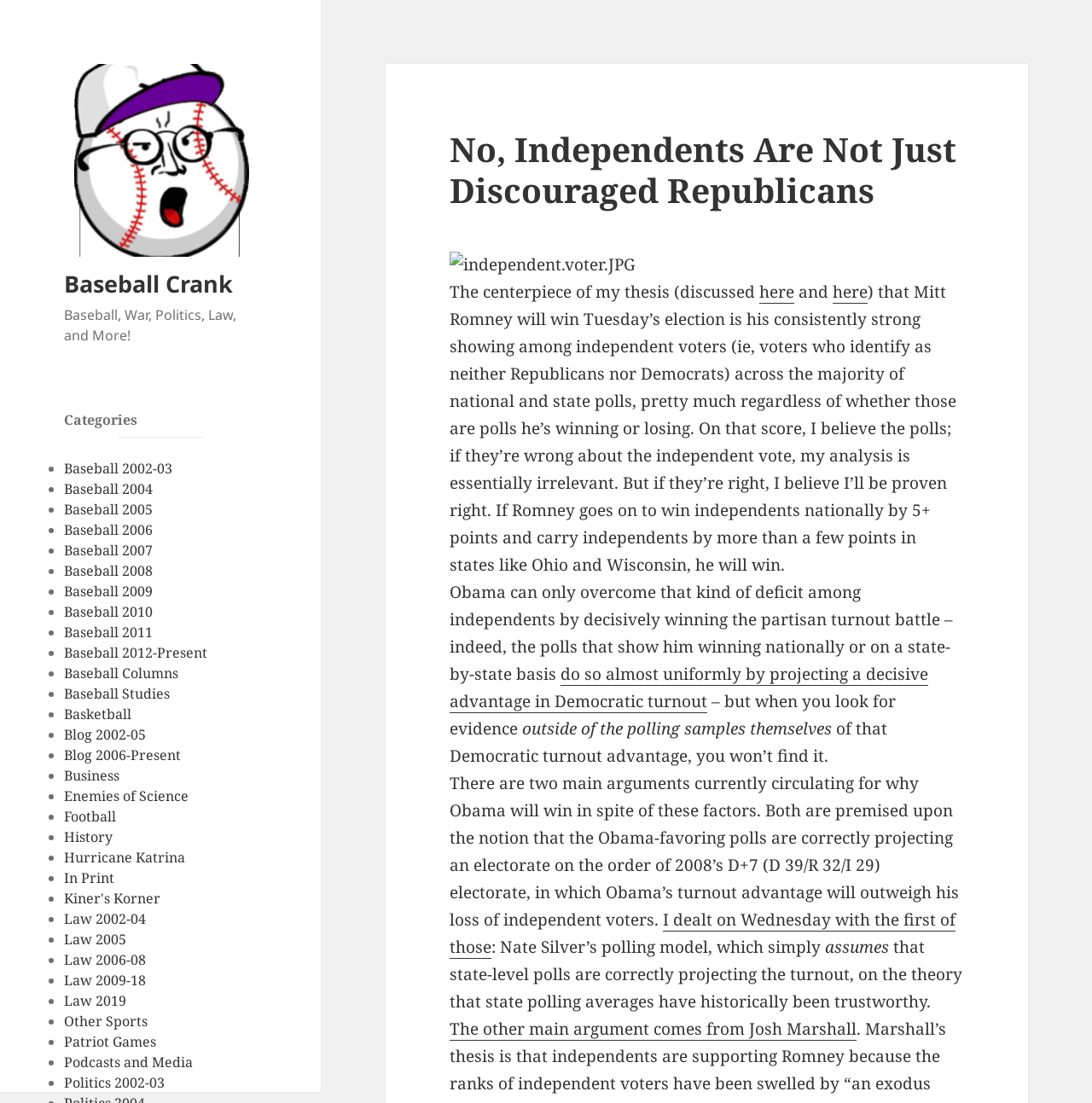Give a one-word or one-phrase response to the question: 
What type of voters is the article focusing on?

Independent voters